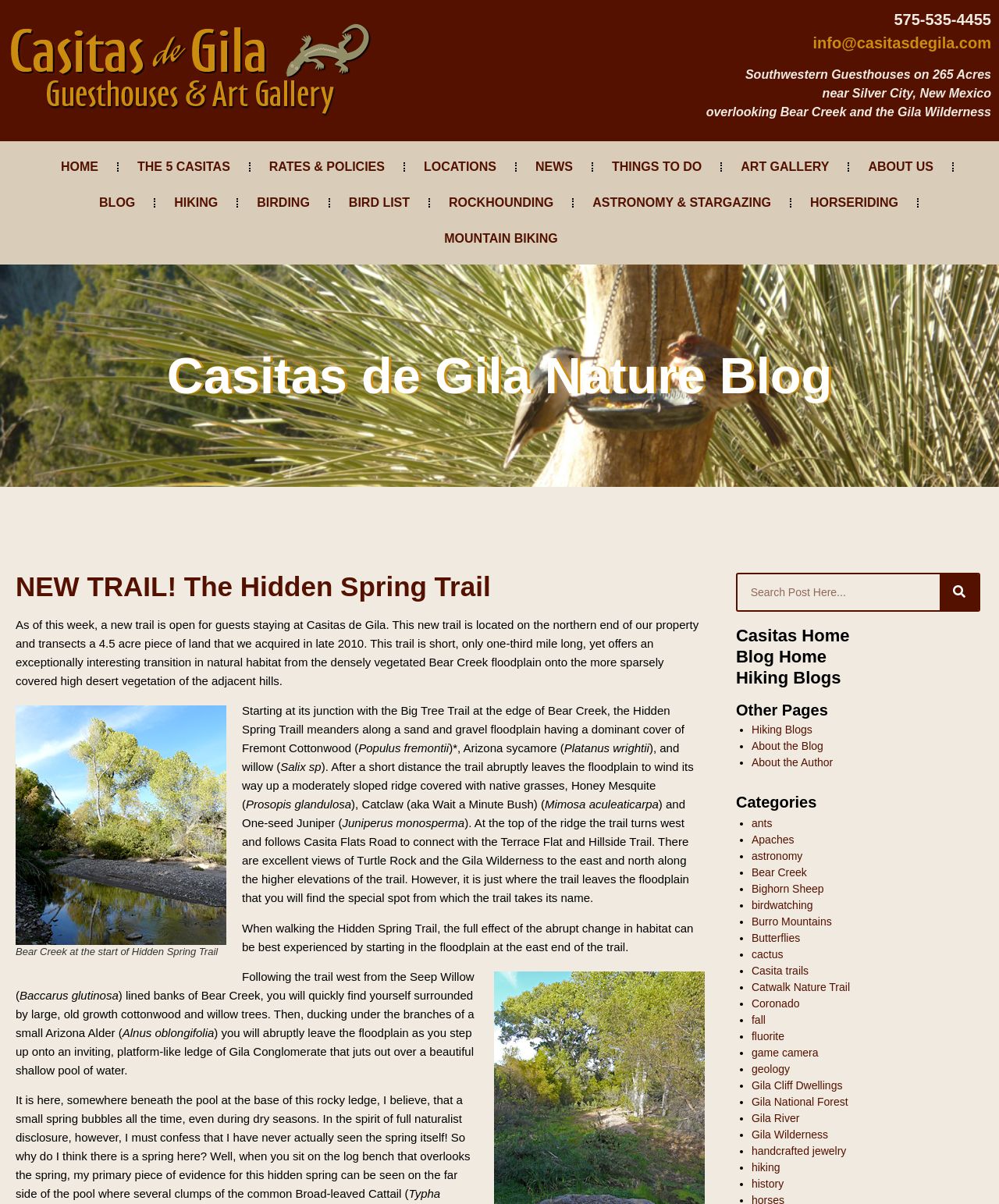Locate the bounding box coordinates of the clickable region to complete the following instruction: "click HOME."

[0.045, 0.124, 0.114, 0.153]